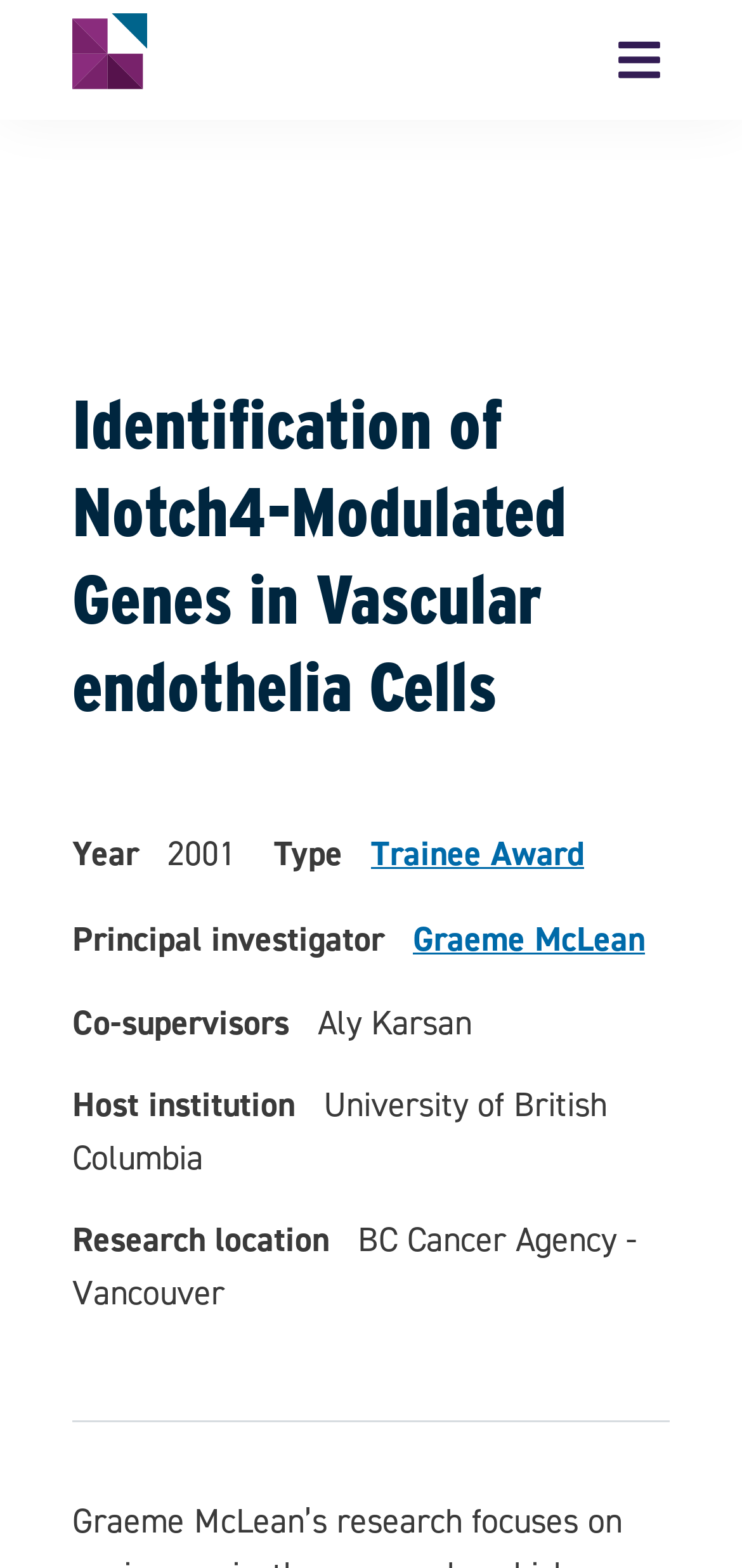Provide the bounding box coordinates of the UI element this sentence describes: "Trainee Award".

[0.5, 0.53, 0.787, 0.559]